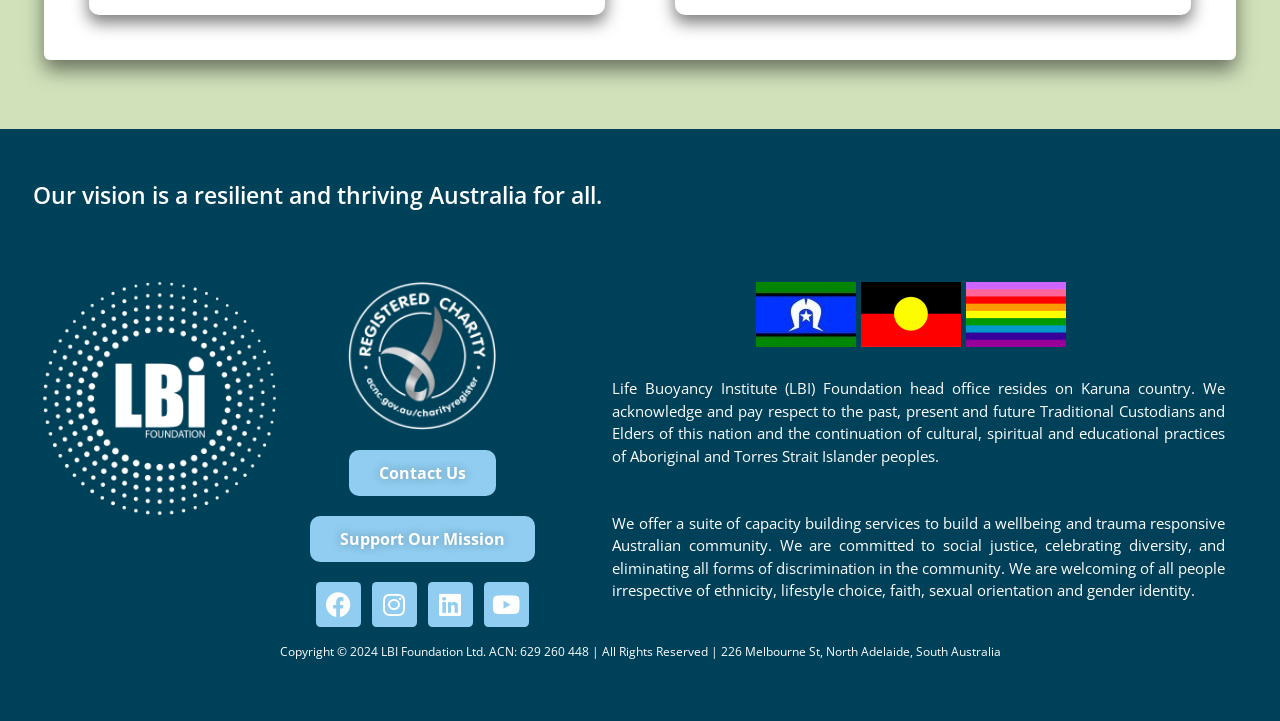Answer succinctly with a single word or phrase:
What is the name of the organization?

Life Buoyancy Institute (LBI) Foundation